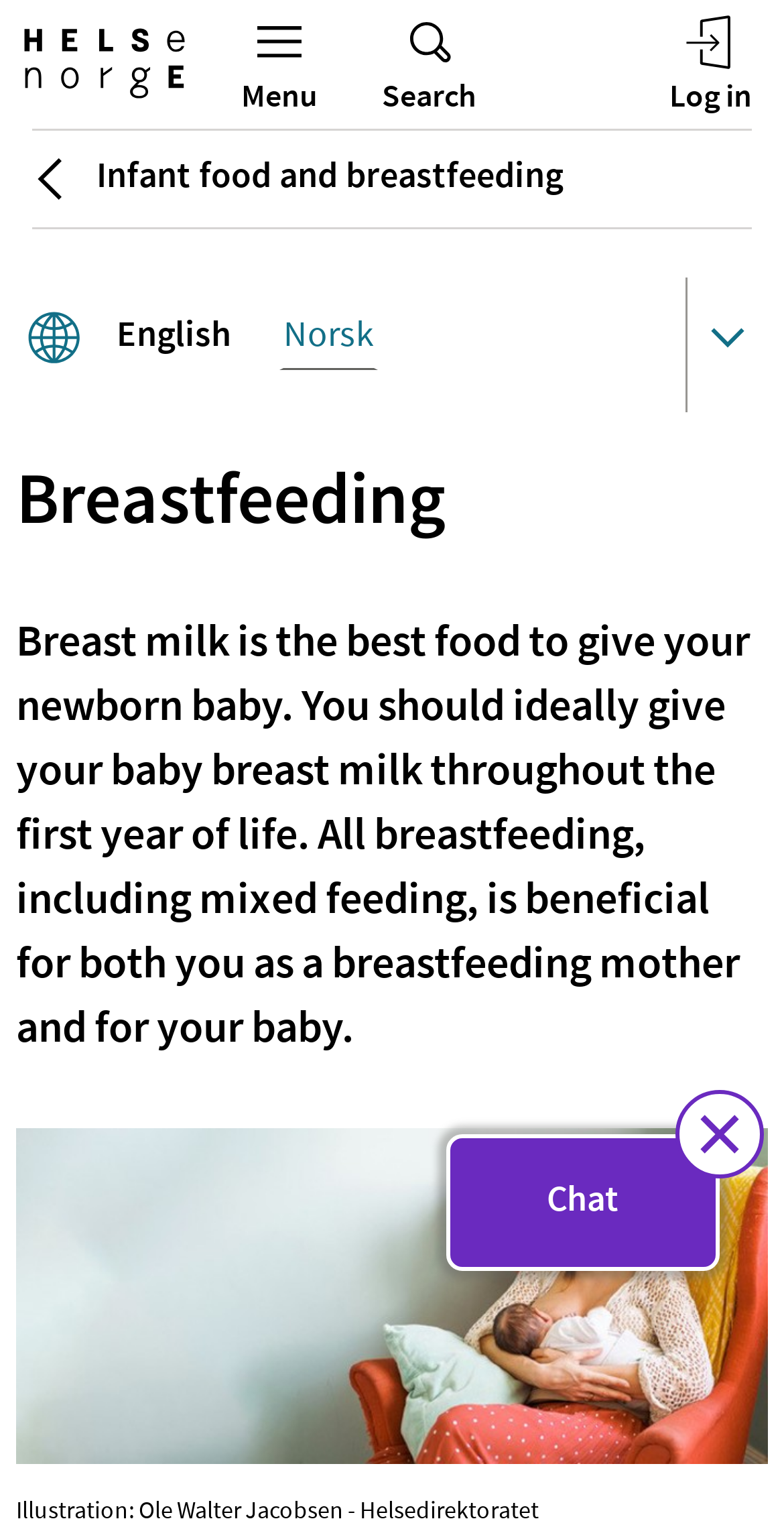Determine the bounding box for the described UI element: "Log in".

[0.844, 0.003, 0.969, 0.082]